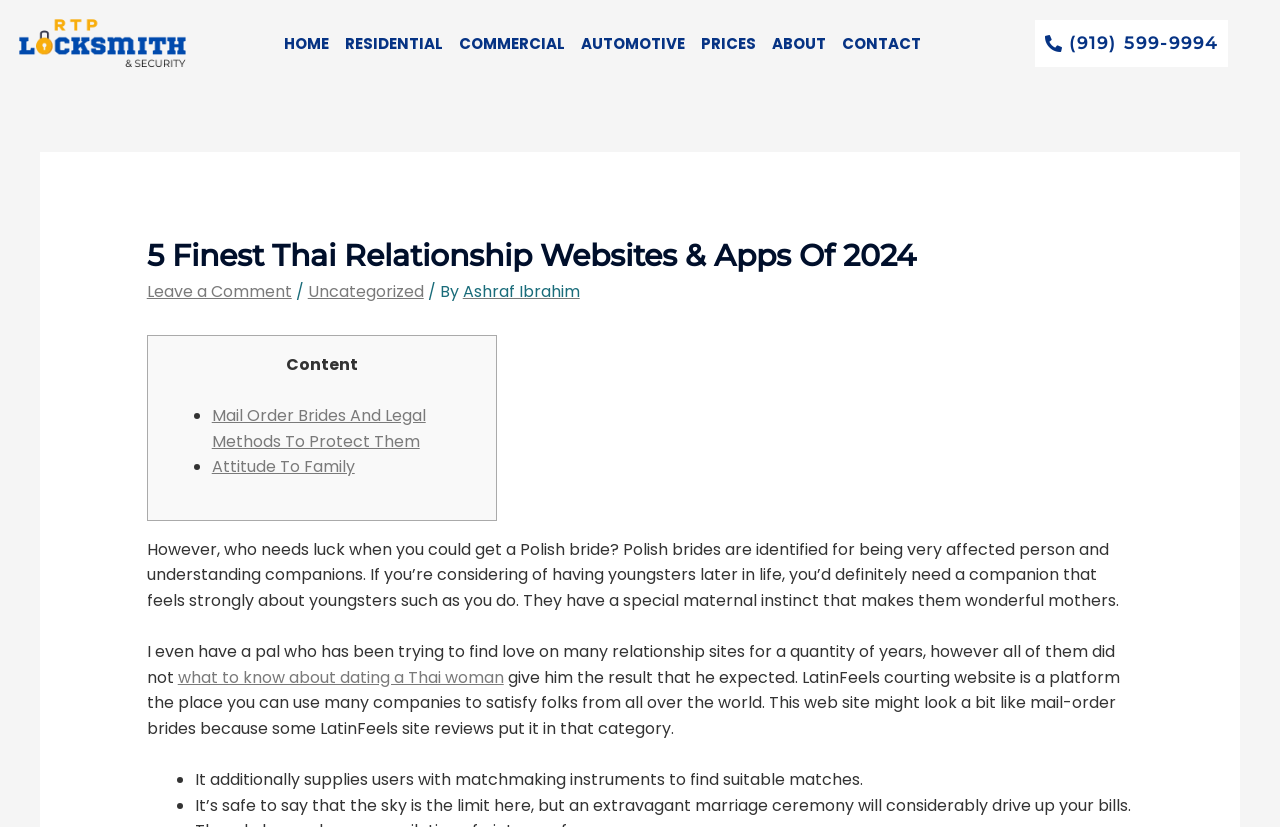Identify the bounding box coordinates of the part that should be clicked to carry out this instruction: "Click Mail Order Brides And Legal Methods To Protect Them".

[0.165, 0.489, 0.333, 0.547]